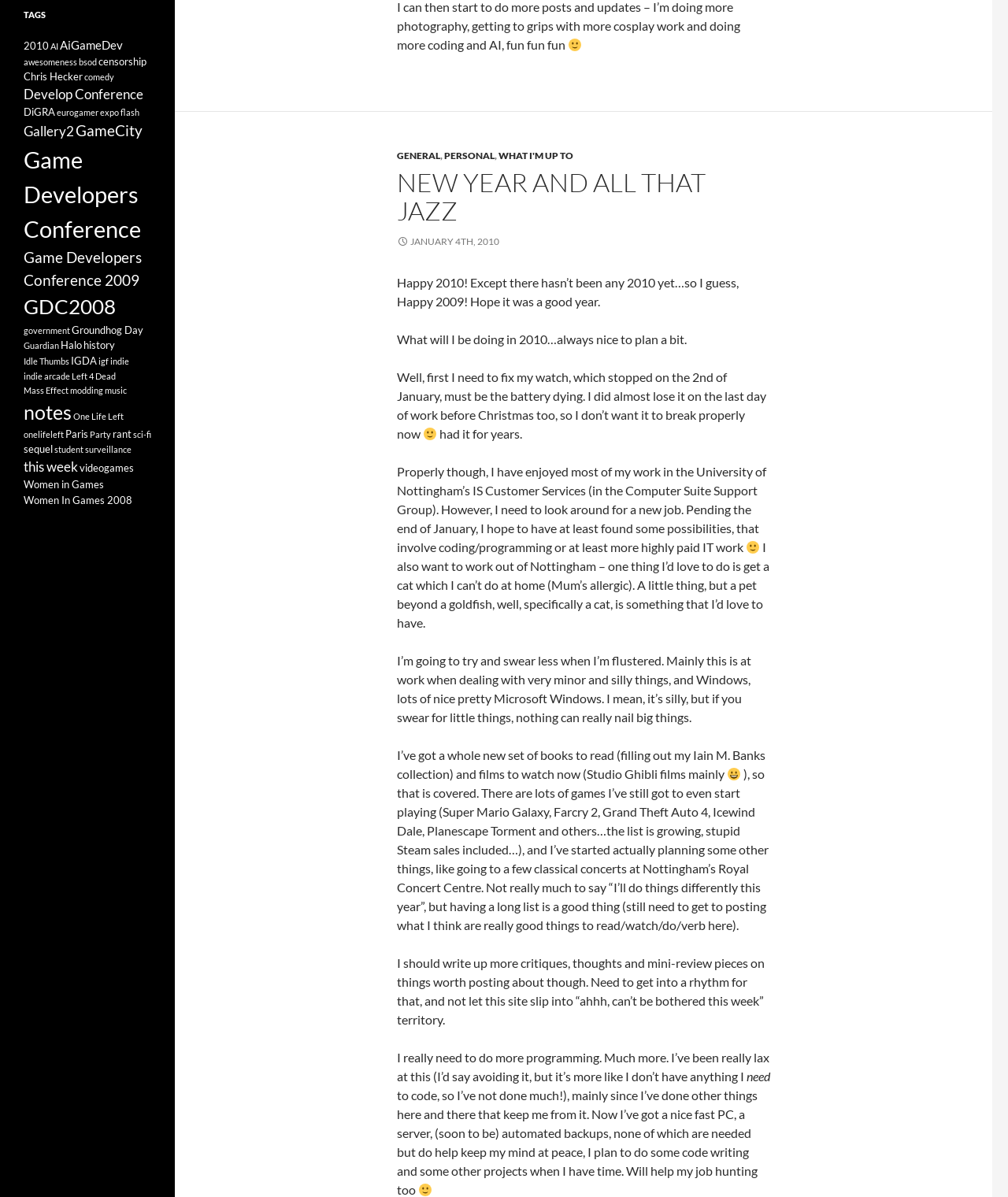Find the bounding box coordinates for the HTML element specified by: "Women In Games 2008".

[0.023, 0.412, 0.131, 0.423]